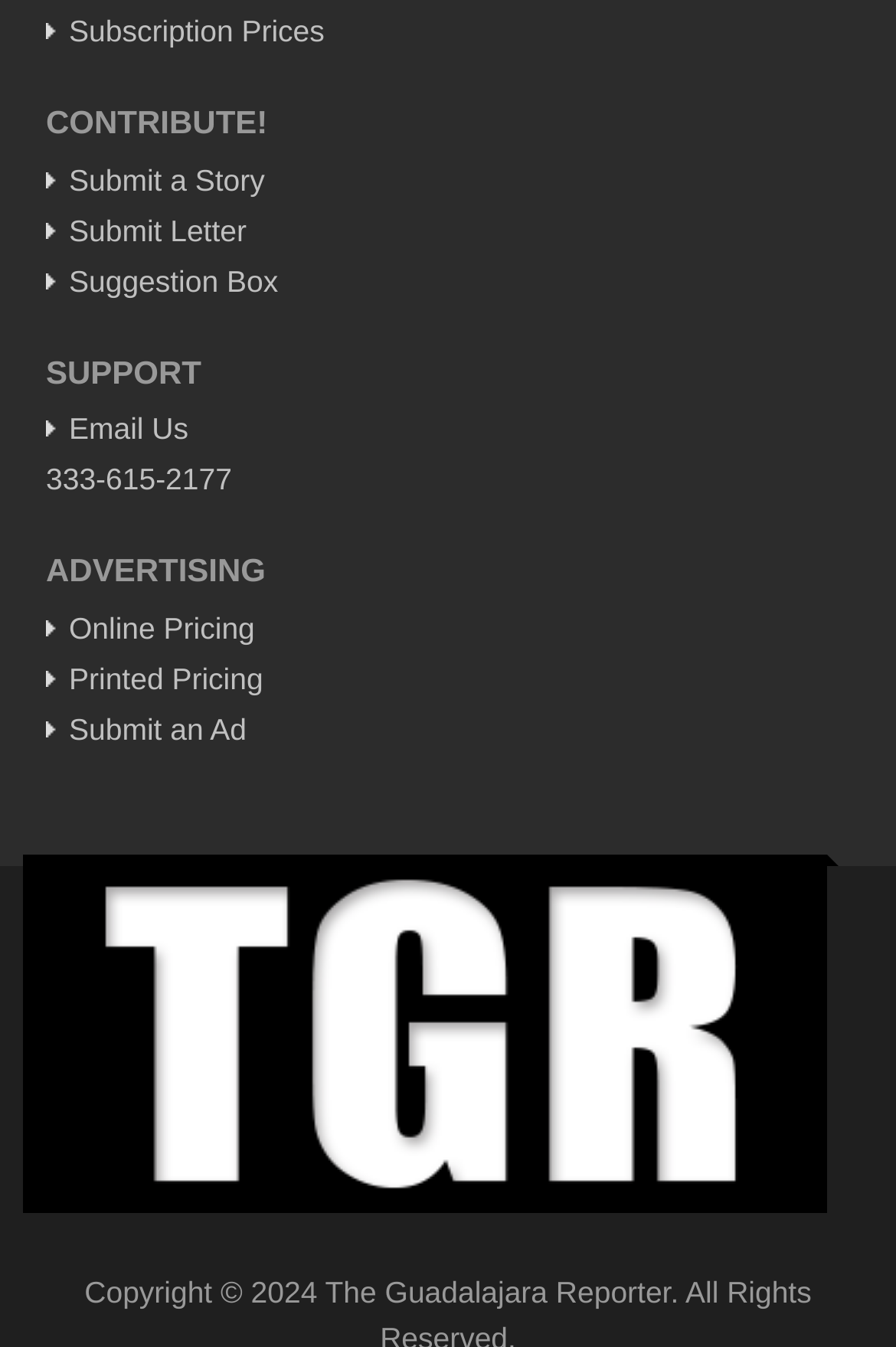What is the contact information provided on the webpage? Based on the image, give a response in one word or a short phrase.

Email and phone number